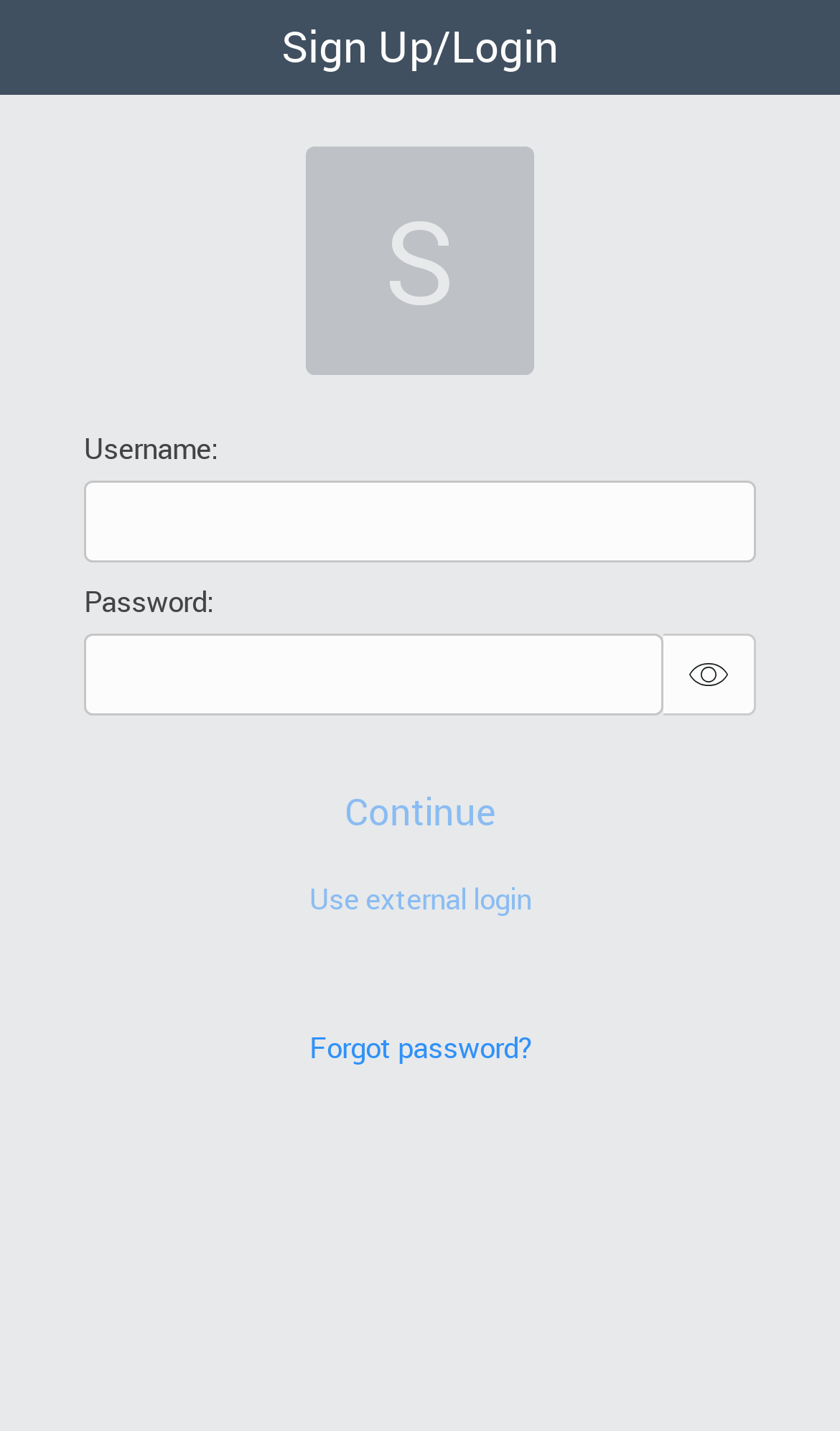What is the purpose of the 'Forgot password?' button? Look at the image and give a one-word or short phrase answer.

Reset password